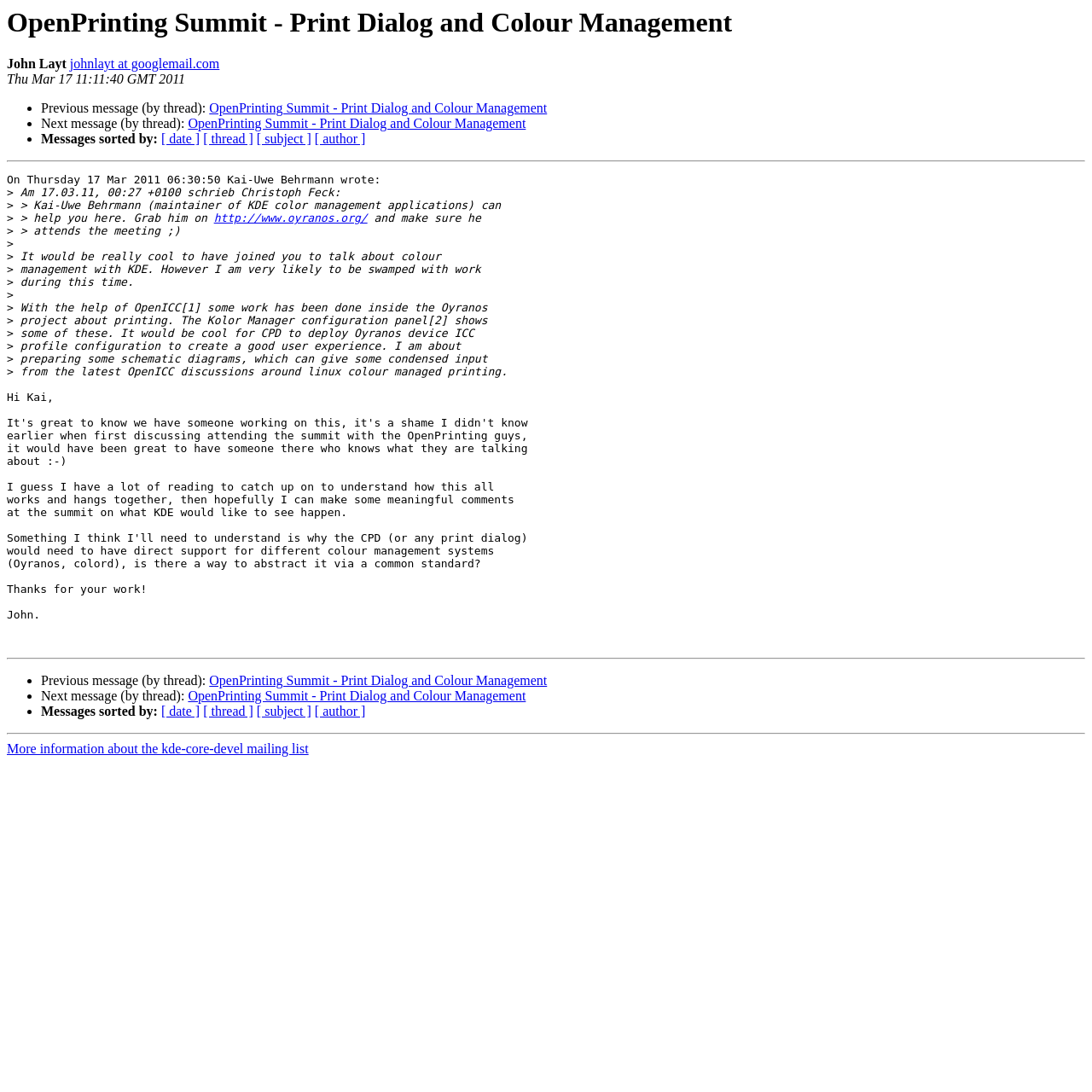What is the URL of the website mentioned in the message?
We need a detailed and exhaustive answer to the question. Please elaborate.

I found the answer by looking at the link 'http://www.oyranos.org/' which is mentioned in the message as a website related to KDE color management applications.